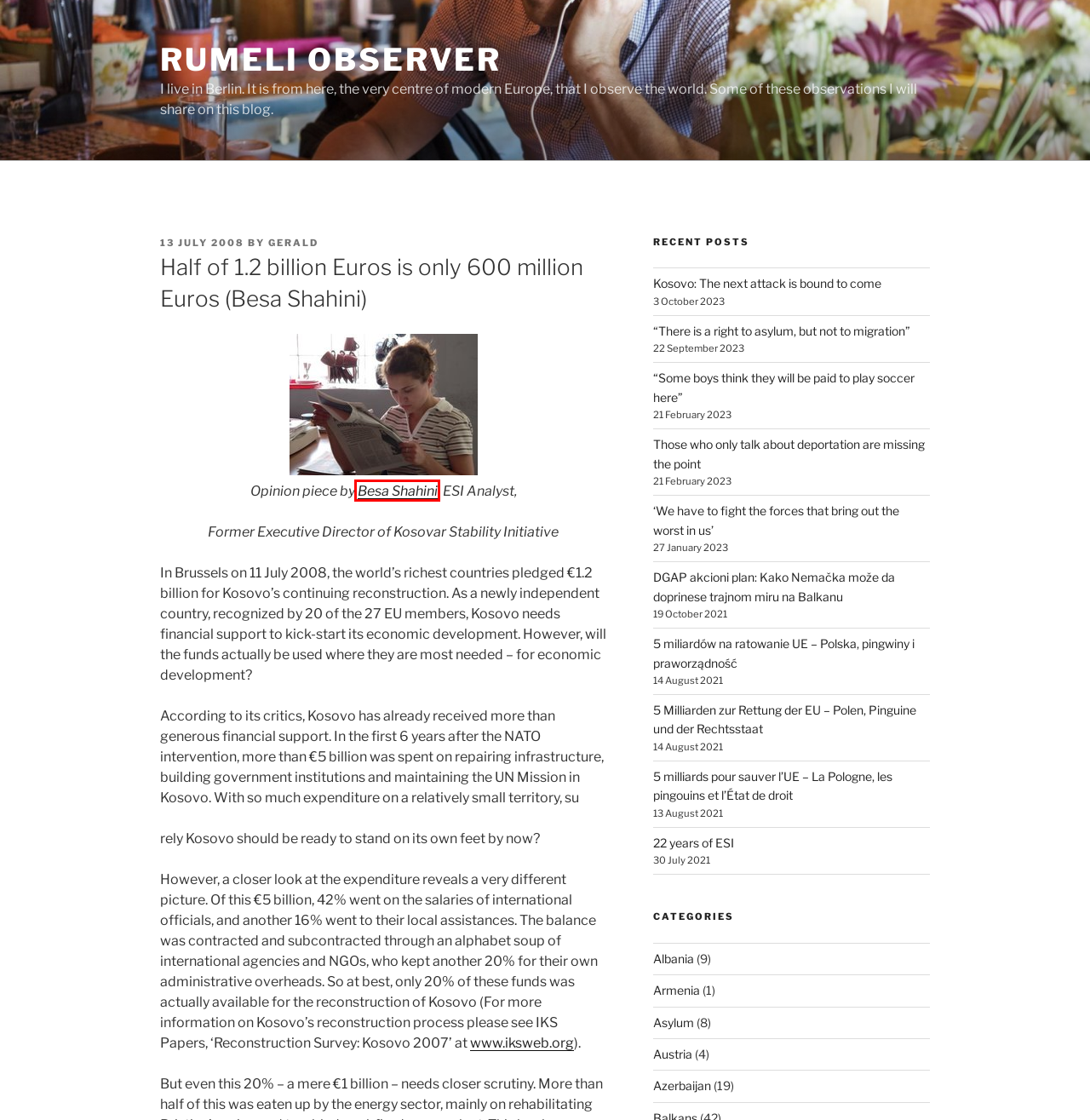Examine the screenshot of a webpage with a red bounding box around a UI element. Your task is to identify the webpage description that best corresponds to the new webpage after clicking the specified element. The given options are:
A. 22 years of ESI – Rumeli Observer
B. European Stability Initiative | ESI
C. Gerald – Rumeli Observer
D. “There is a right to asylum, but not to migration” – Rumeli Observer
E. 5 milliards pour sauver l’UE – La Pologne, les pingouins et l’État de droit – Rumeli Observer
F. Armenia – Rumeli Observer
G. Albania – Rumeli Observer
H. Asylum – Rumeli Observer

B